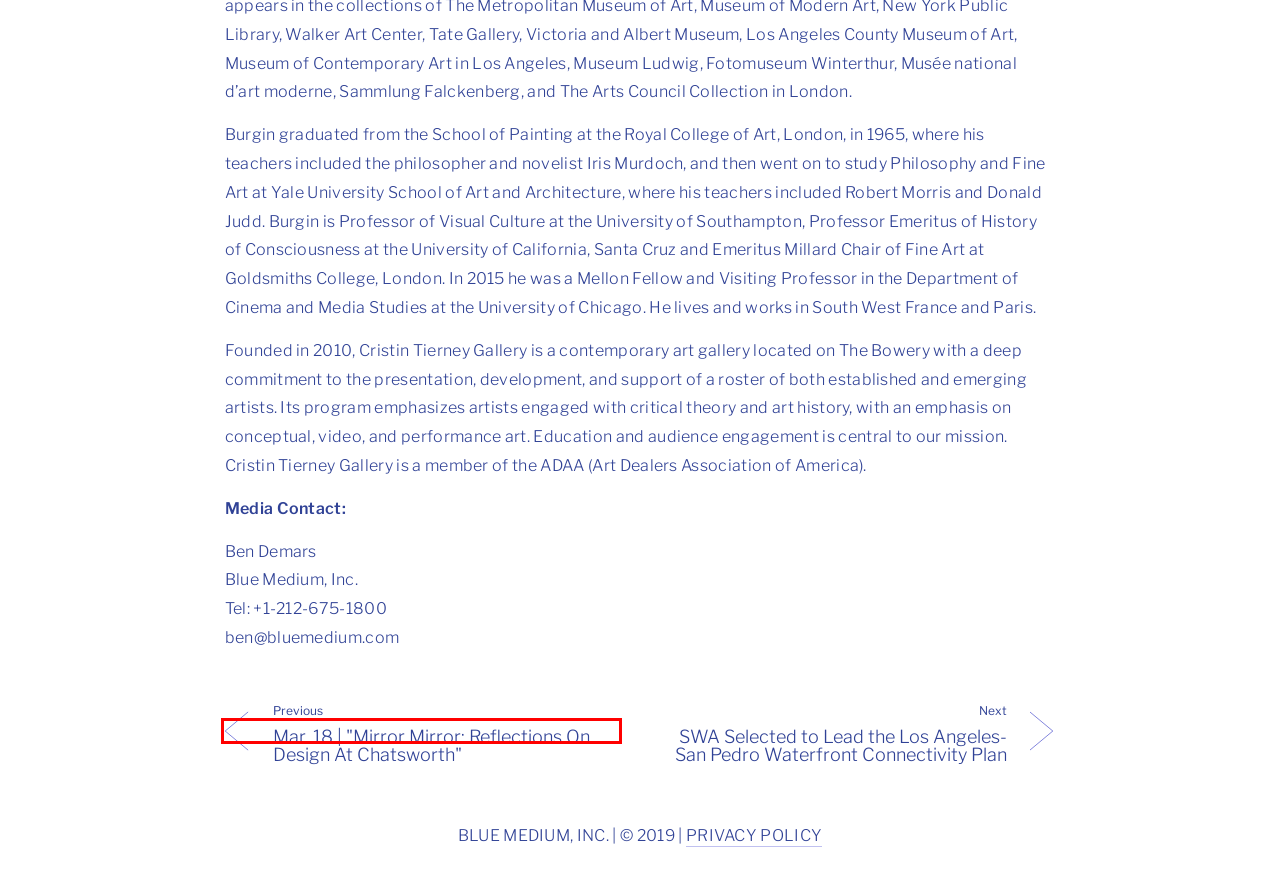You have a screenshot of a webpage with a red bounding box around an element. Identify the webpage description that best fits the new page that appears after clicking the selected element in the red bounding box. Here are the candidates:
A. Mar. 18 | "Mirror Mirror: Reflections On Design At Chatsworth" - BlueMedium
B. Public Relations for Visual Arts and Design | Blue Medium
C. Victor Burgin: Photopath | January 20 - March 4, 2023 - Installation Views | Cristin Tierney
D. JAV Fetish - Download free Japanese Porn for every taste
E. Visual Arts Archives - BlueMedium
F. SWA Selected to Lead the Los Angeles-San Pedro Waterfront Connectivity Plan - BlueMedium
G. Victor Burgin's Photopath – MACK
H. PRIVACY POLICY - BlueMedium

A